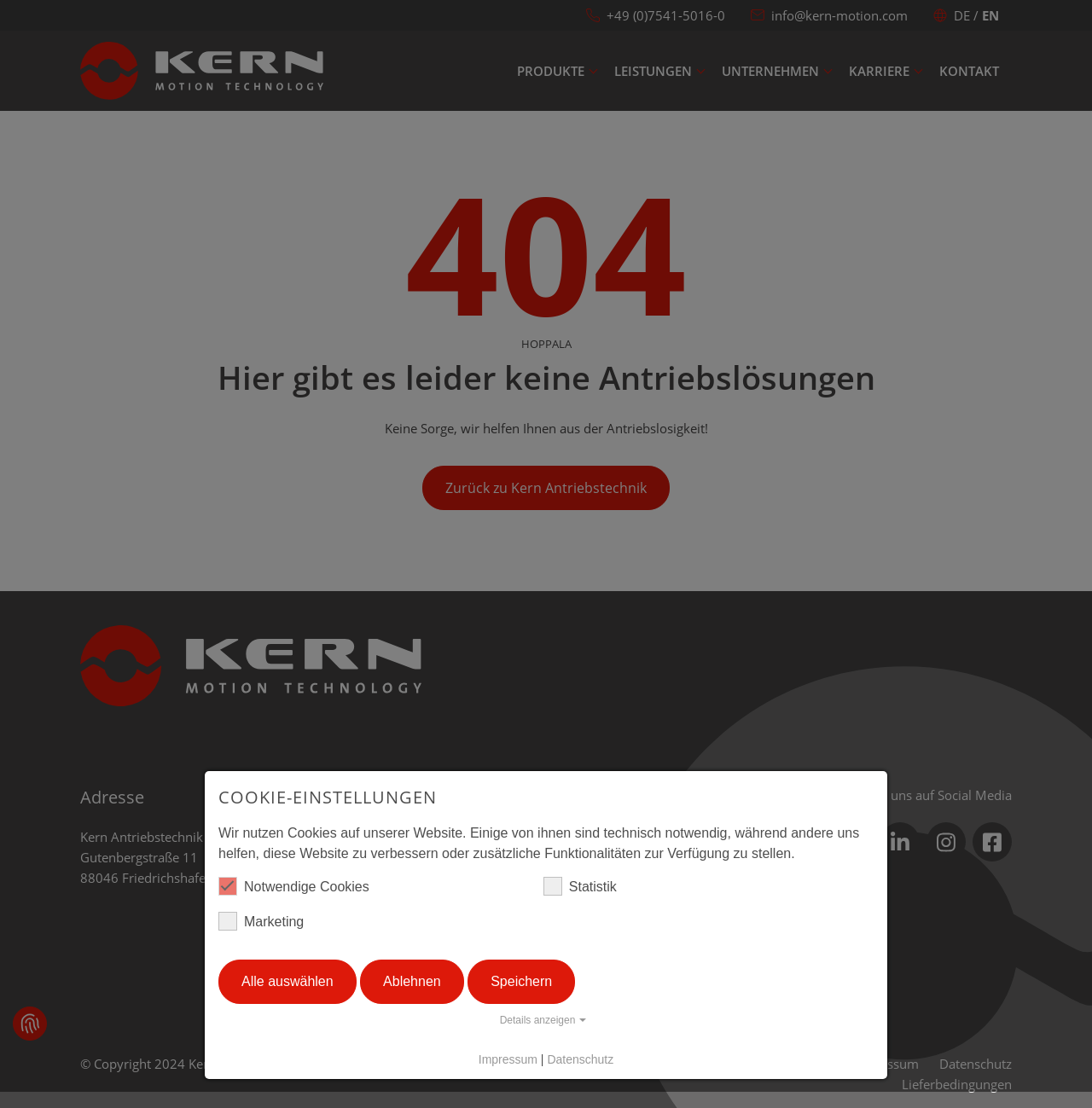Could you indicate the bounding box coordinates of the region to click in order to complete this instruction: "Call the phone number".

[0.537, 0.005, 0.664, 0.023]